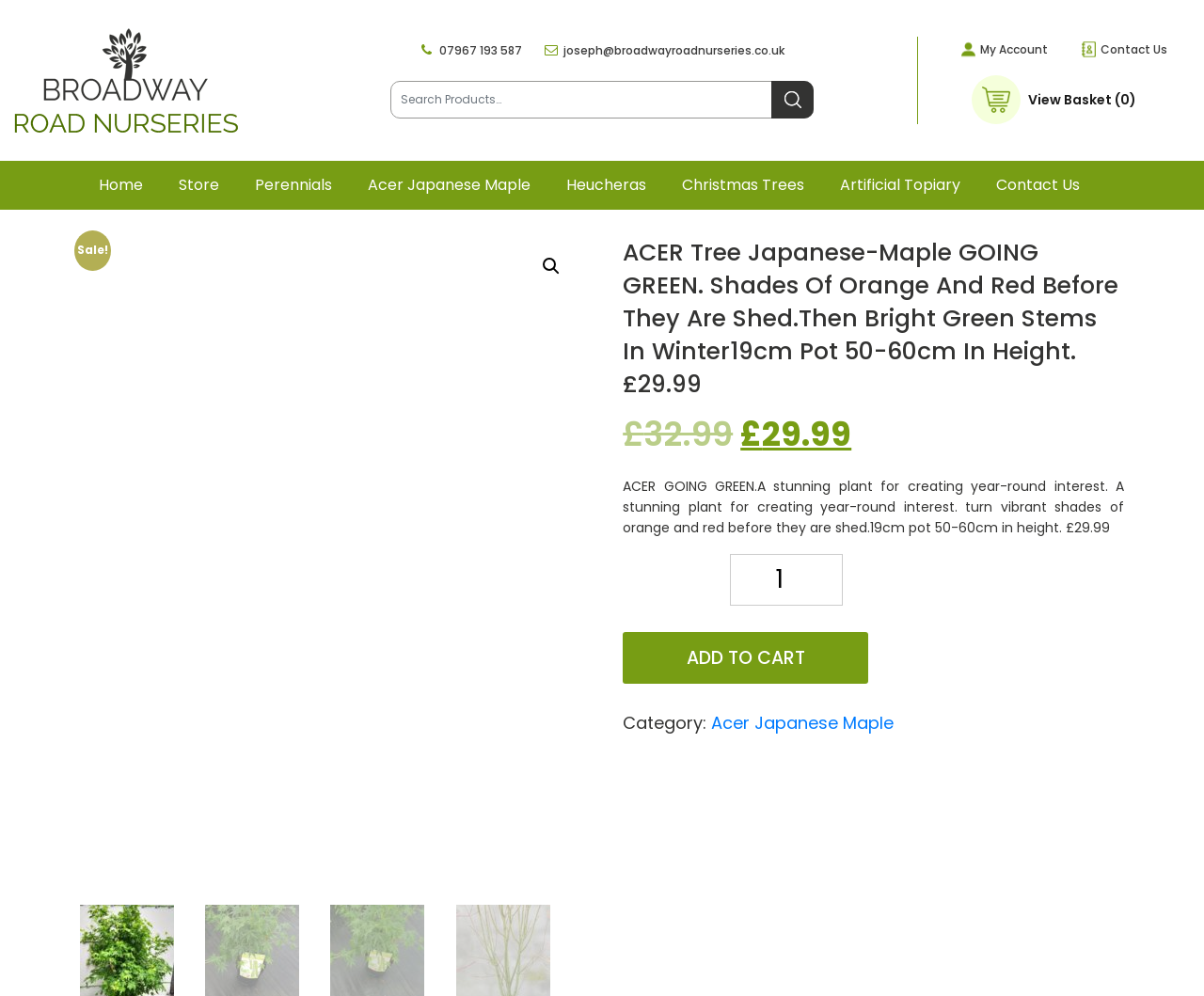What is the price of the Acer Tree Japanese-Maple?
Respond with a short answer, either a single word or a phrase, based on the image.

£29.99